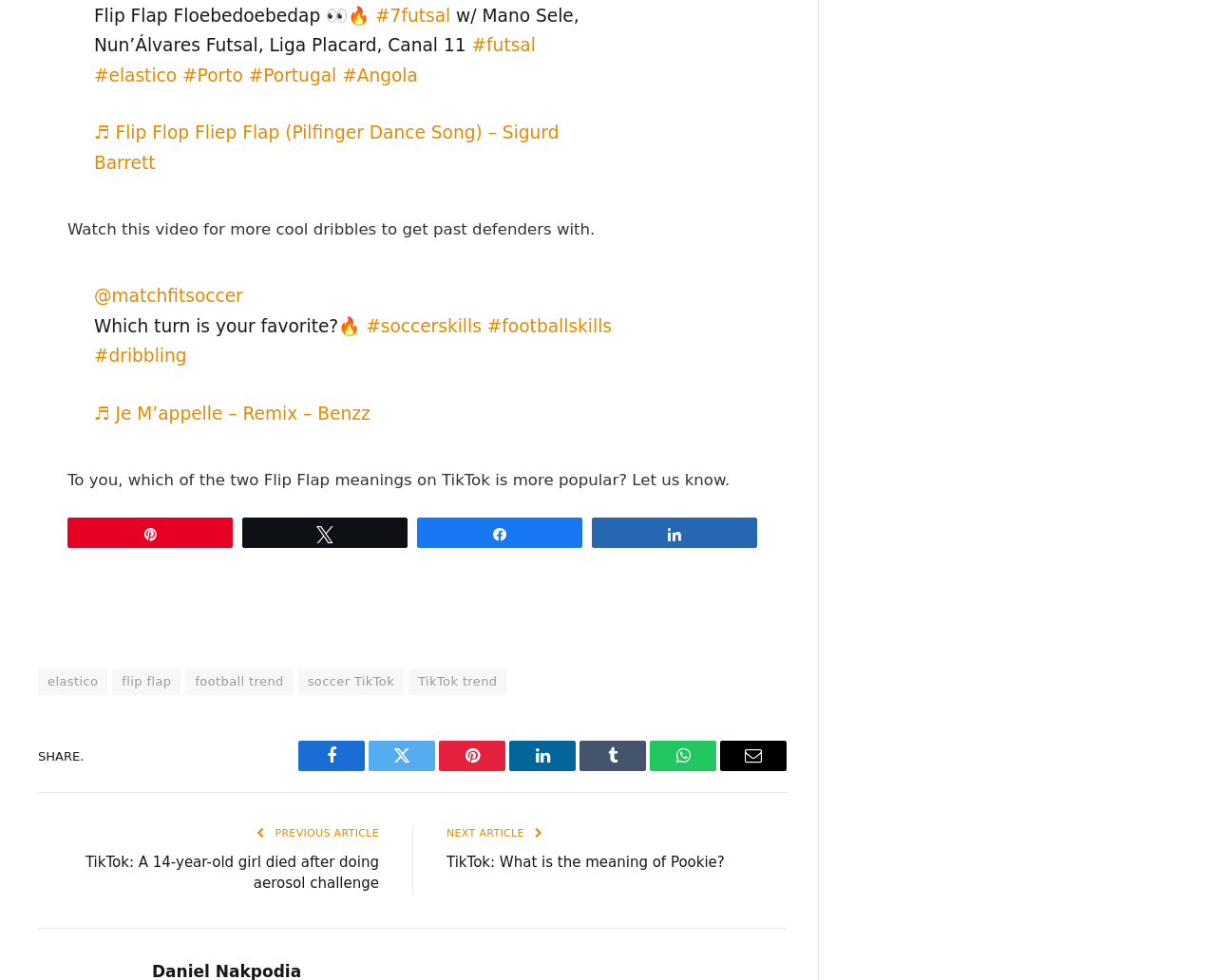Locate the bounding box coordinates of the area you need to click to fulfill this instruction: 'Click on the link to watch Flip Flop Fliep Flap dance song'. The coordinates must be in the form of four float numbers ranging from 0 to 1: [left, top, right, bottom].

[0.077, 0.125, 0.46, 0.176]